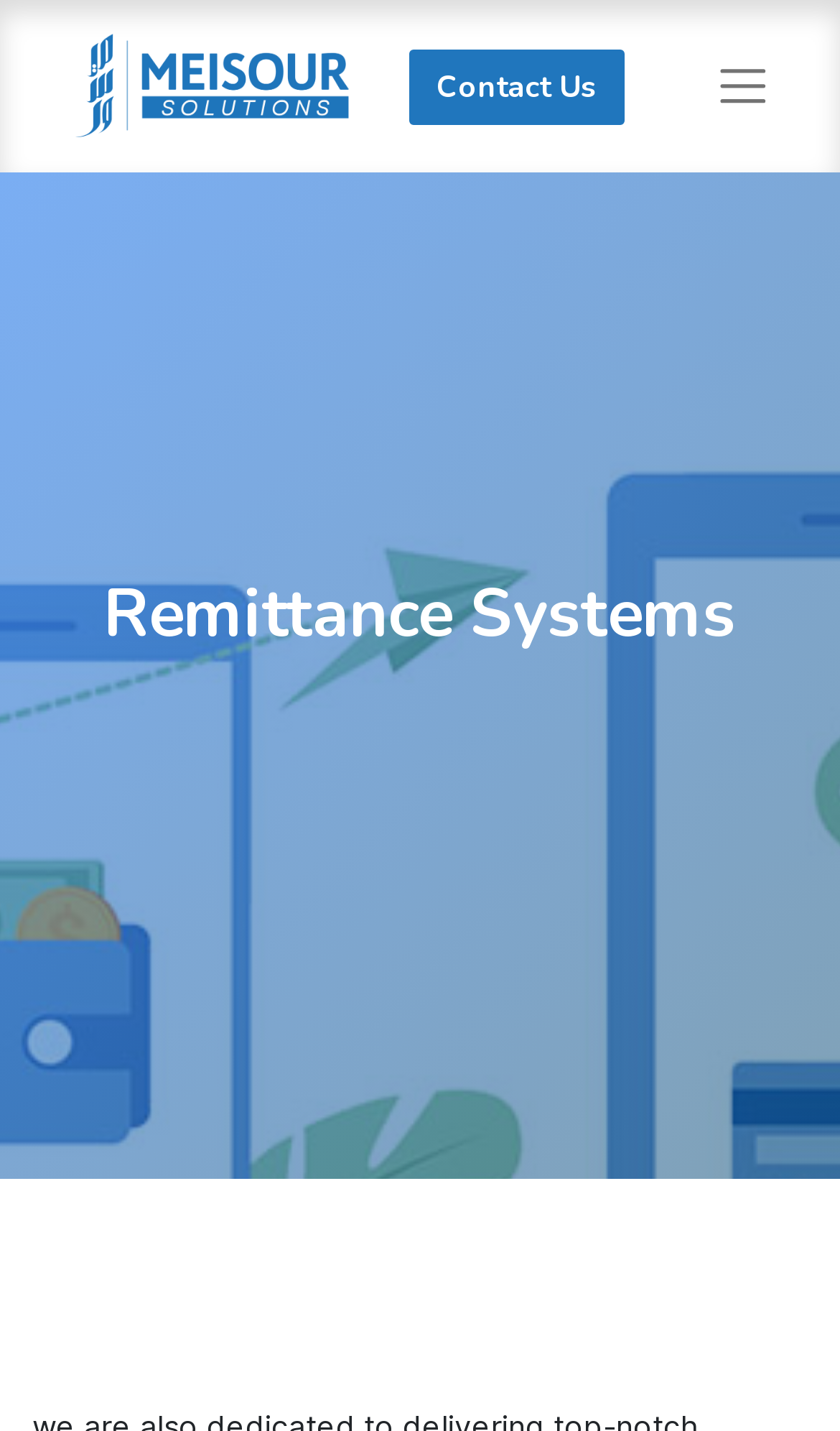What is the purpose of the button on the top right?
Answer with a single word or phrase by referring to the visual content.

Unknown